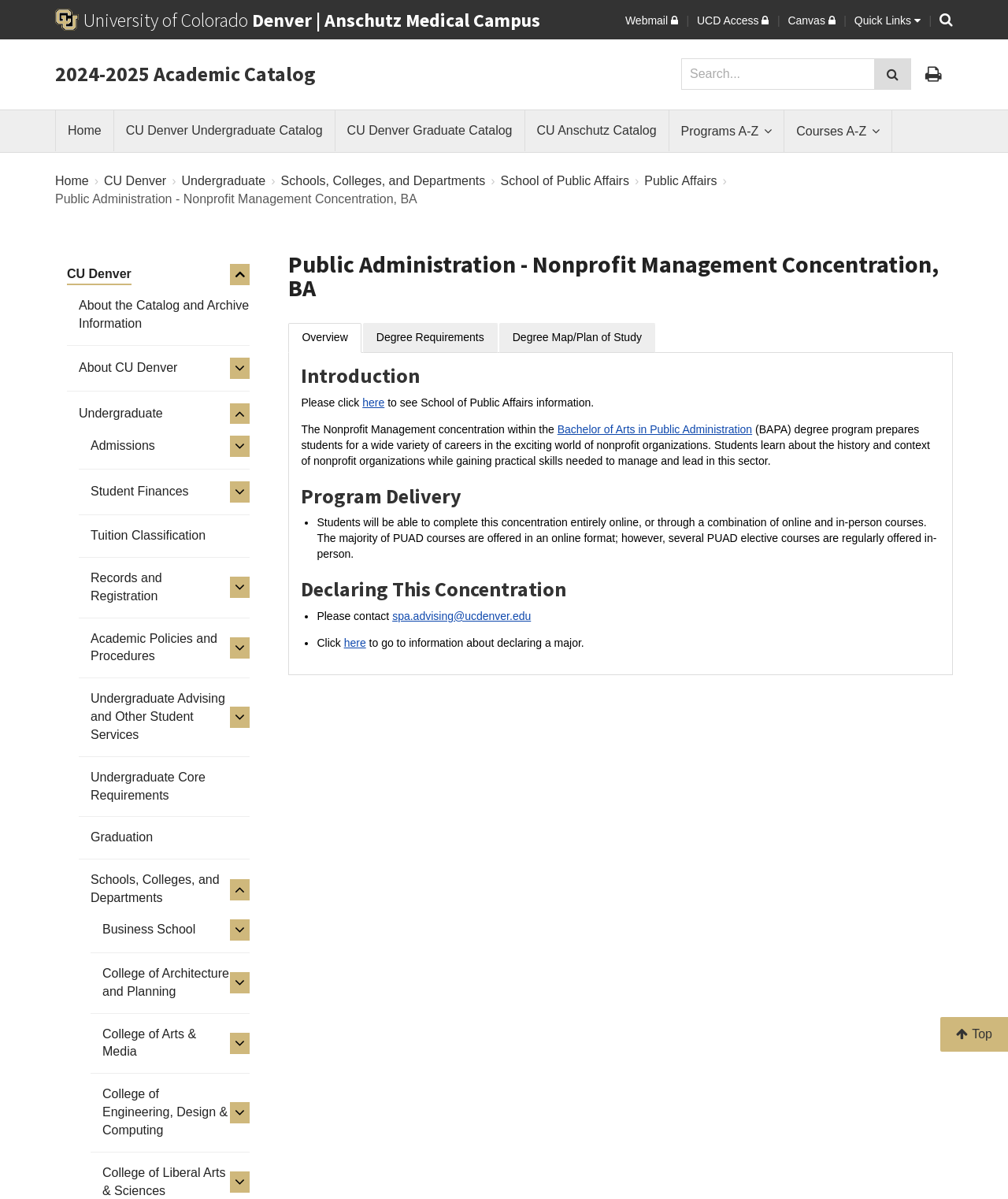Given the element description, predict the bounding box coordinates in the format (top-left x, top-left y, bottom-right x, bottom-right y), using floating point numbers between 0 and 1: Graduation

[0.09, 0.692, 0.152, 0.707]